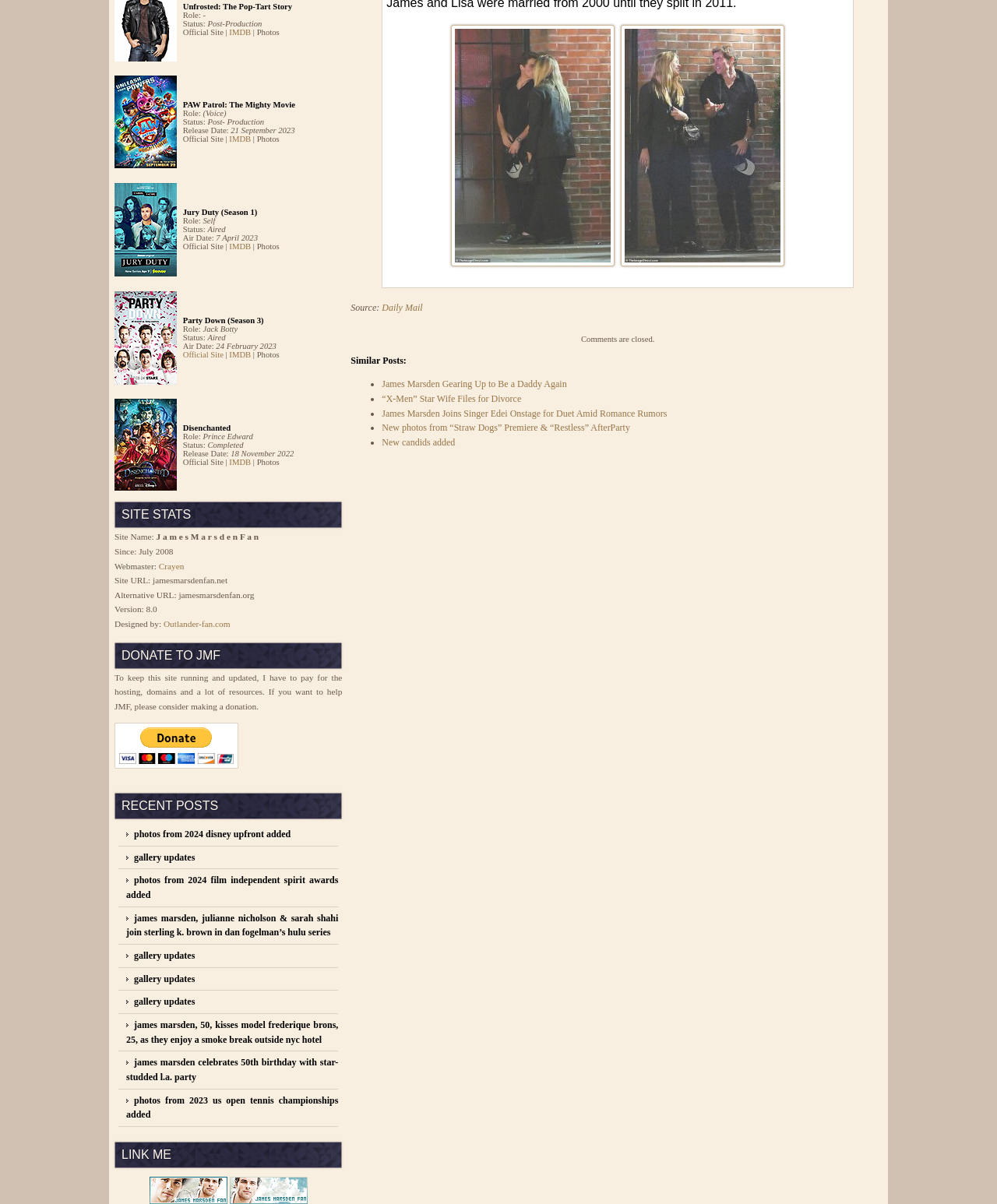Select the bounding box coordinates of the element I need to click to carry out the following instruction: "View the 'SITE STATS'".

[0.115, 0.417, 0.343, 0.439]